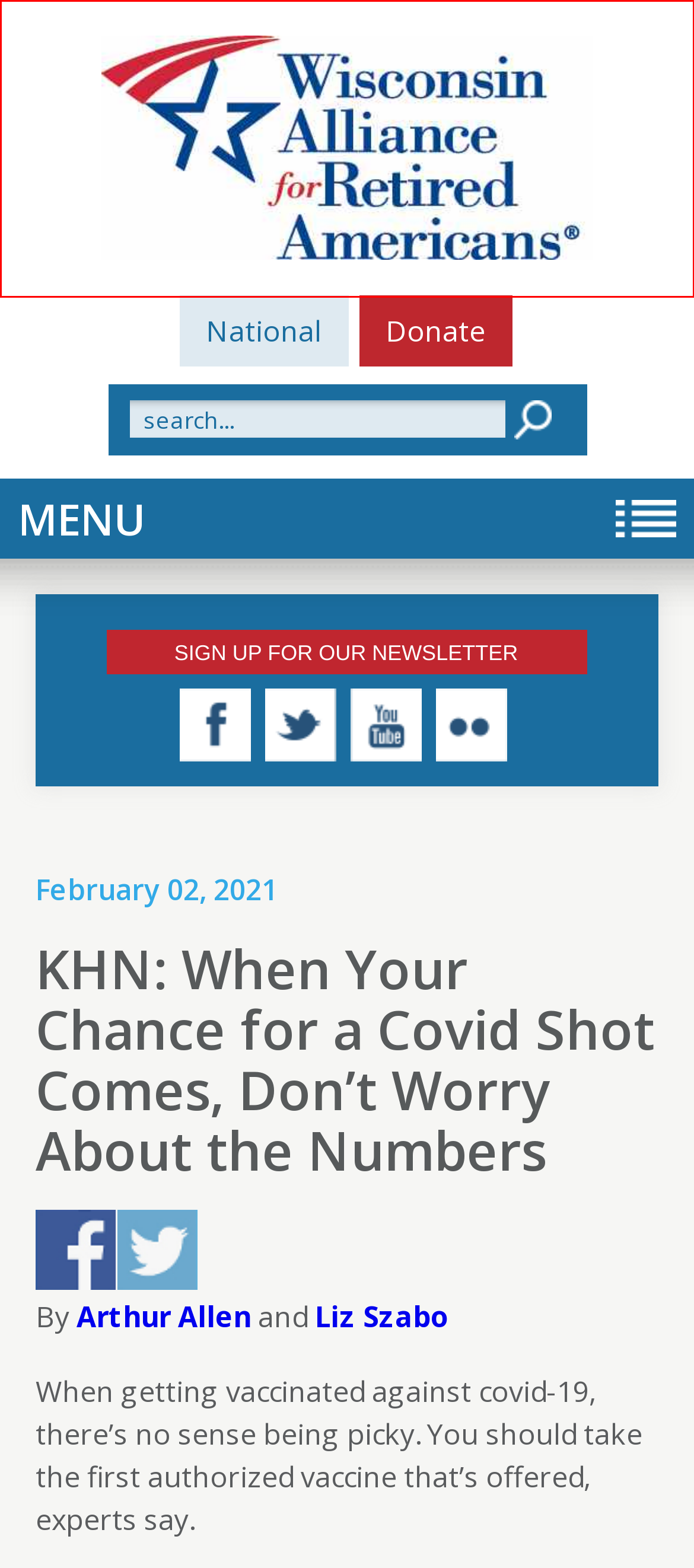Review the webpage screenshot provided, noting the red bounding box around a UI element. Choose the description that best matches the new webpage after clicking the element within the bounding box. The following are the options:
A. Home - Retired Americans
B. Join Us Original - Retired Americans
C. California Healthline
D. Home - Wisconsin
E. Arthur Allen, Author at KFF Health News
F. Donate - Wisconsin
G. Liz Szabo, Author at KFF Health News
H. COVID variants test immunity, NIH chief and China’s mixed vaccine data

D